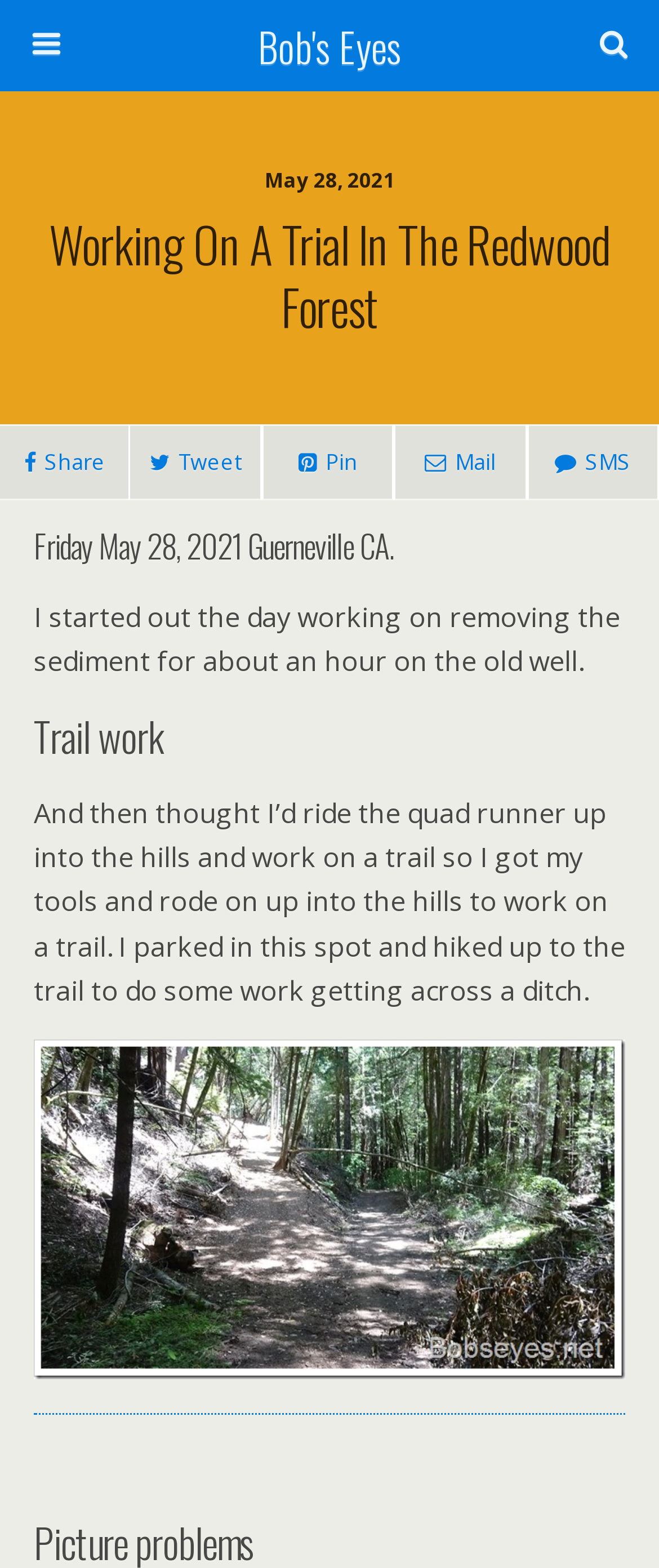Identify the title of the webpage and provide its text content.

Working On A Trial In The Redwood Forest